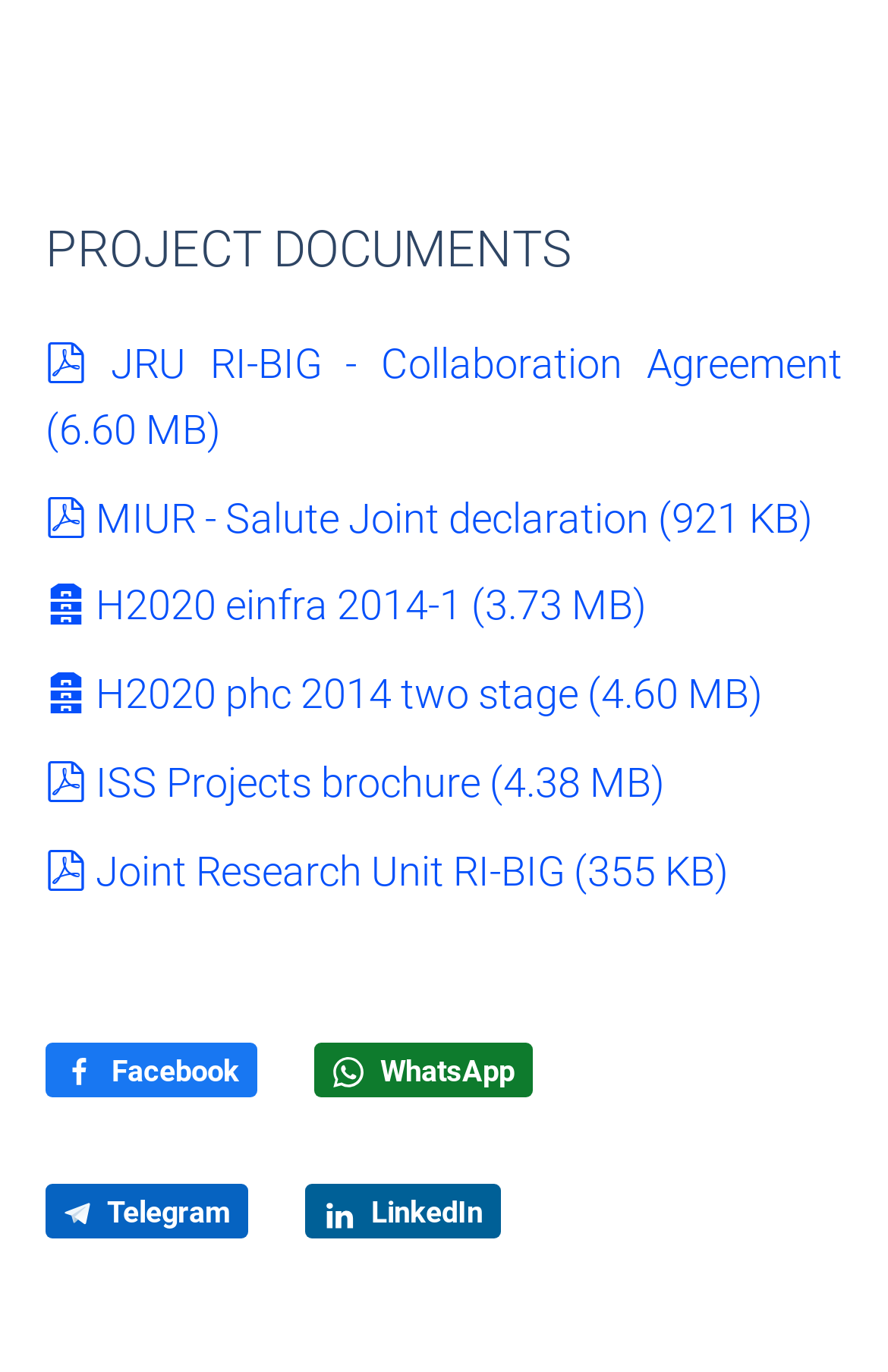Predict the bounding box coordinates of the area that should be clicked to accomplish the following instruction: "Contact via WhatsApp". The bounding box coordinates should consist of four float numbers between 0 and 1, i.e., [left, top, right, bottom].

[0.354, 0.759, 0.6, 0.799]